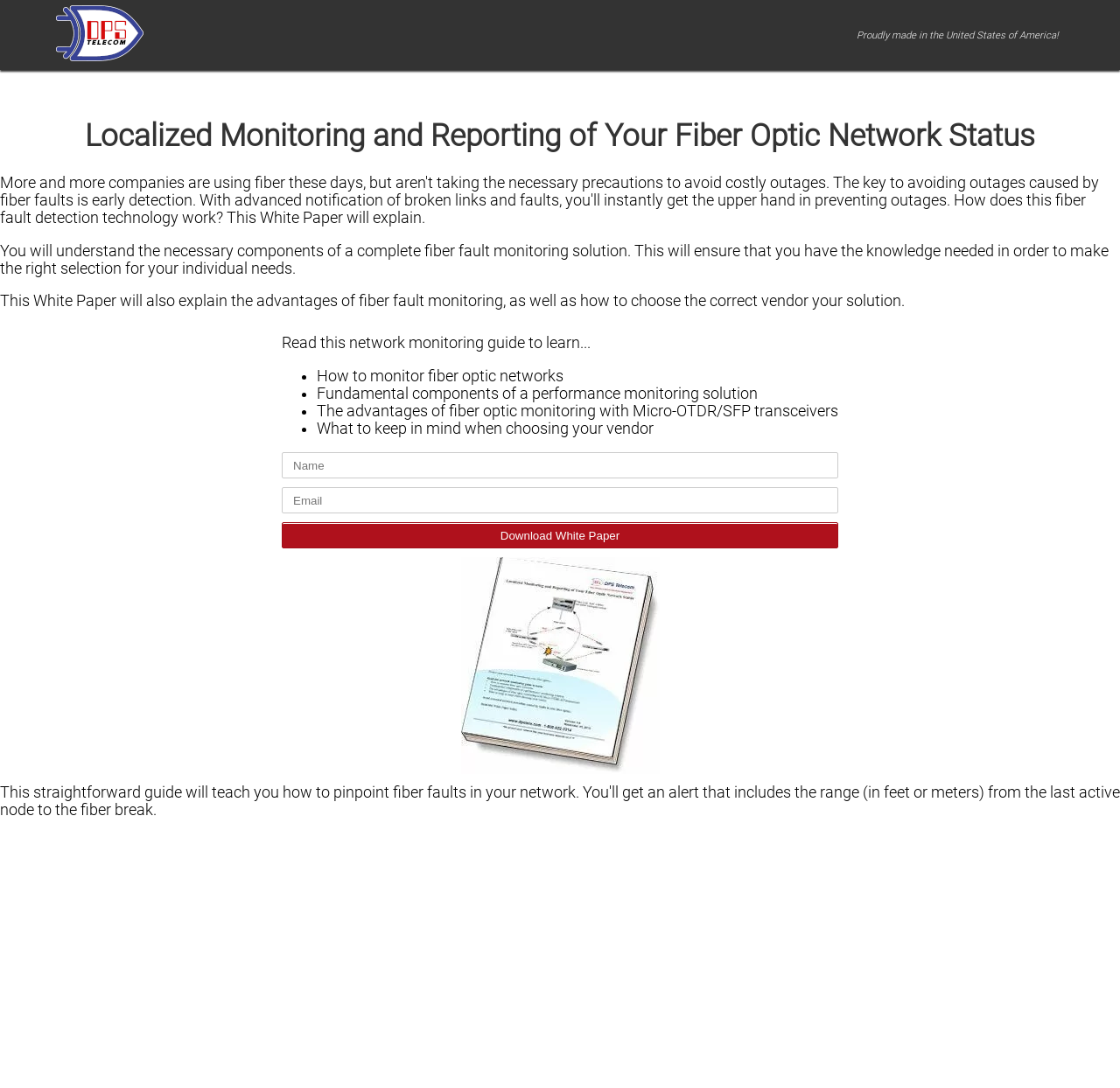What information is required to download the white paper?
Your answer should be a single word or phrase derived from the screenshot.

Name and Email